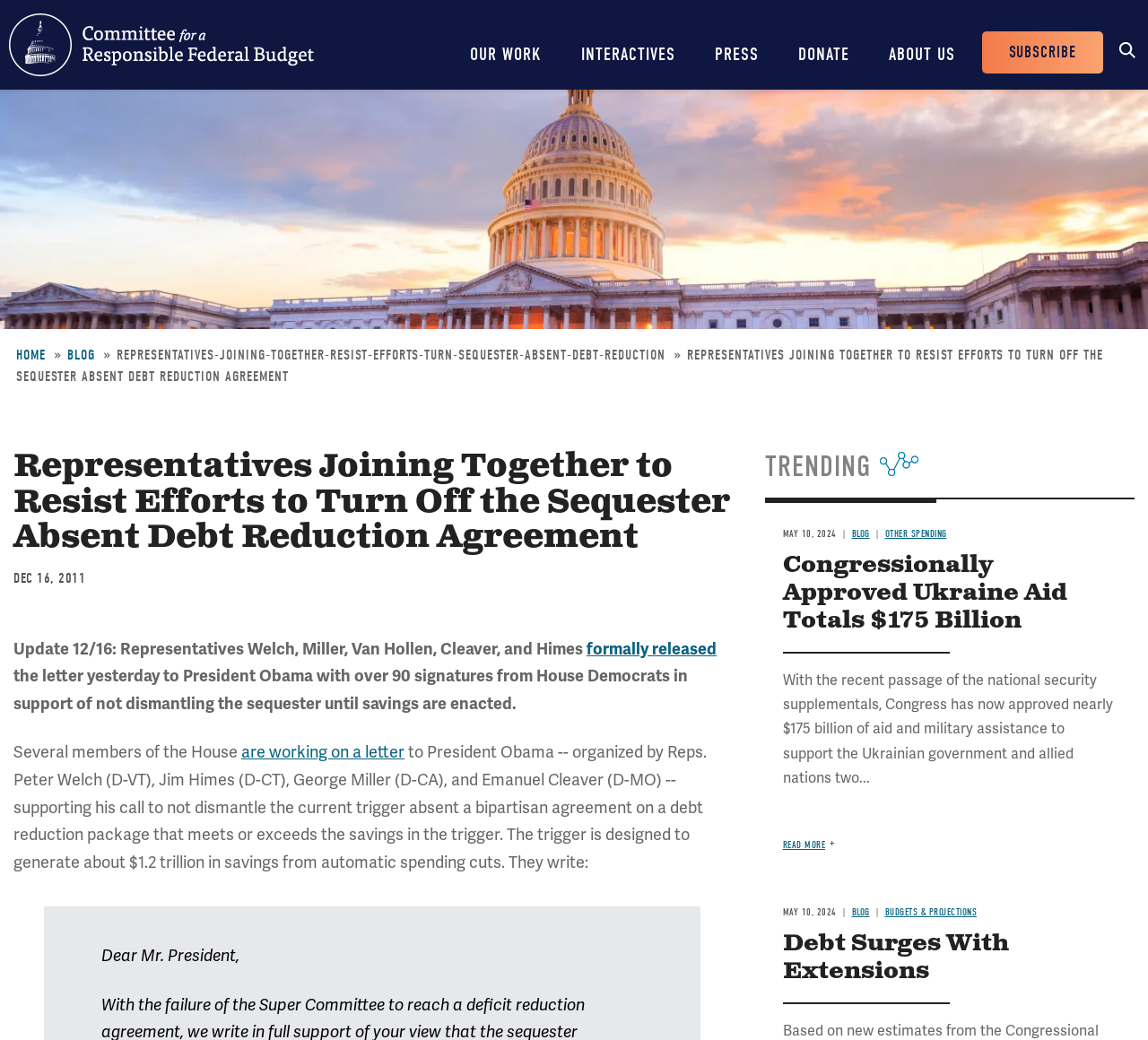Please provide a one-word or short phrase answer to the question:
What is the name of the committee?

Committee for a Responsible Federal Budget